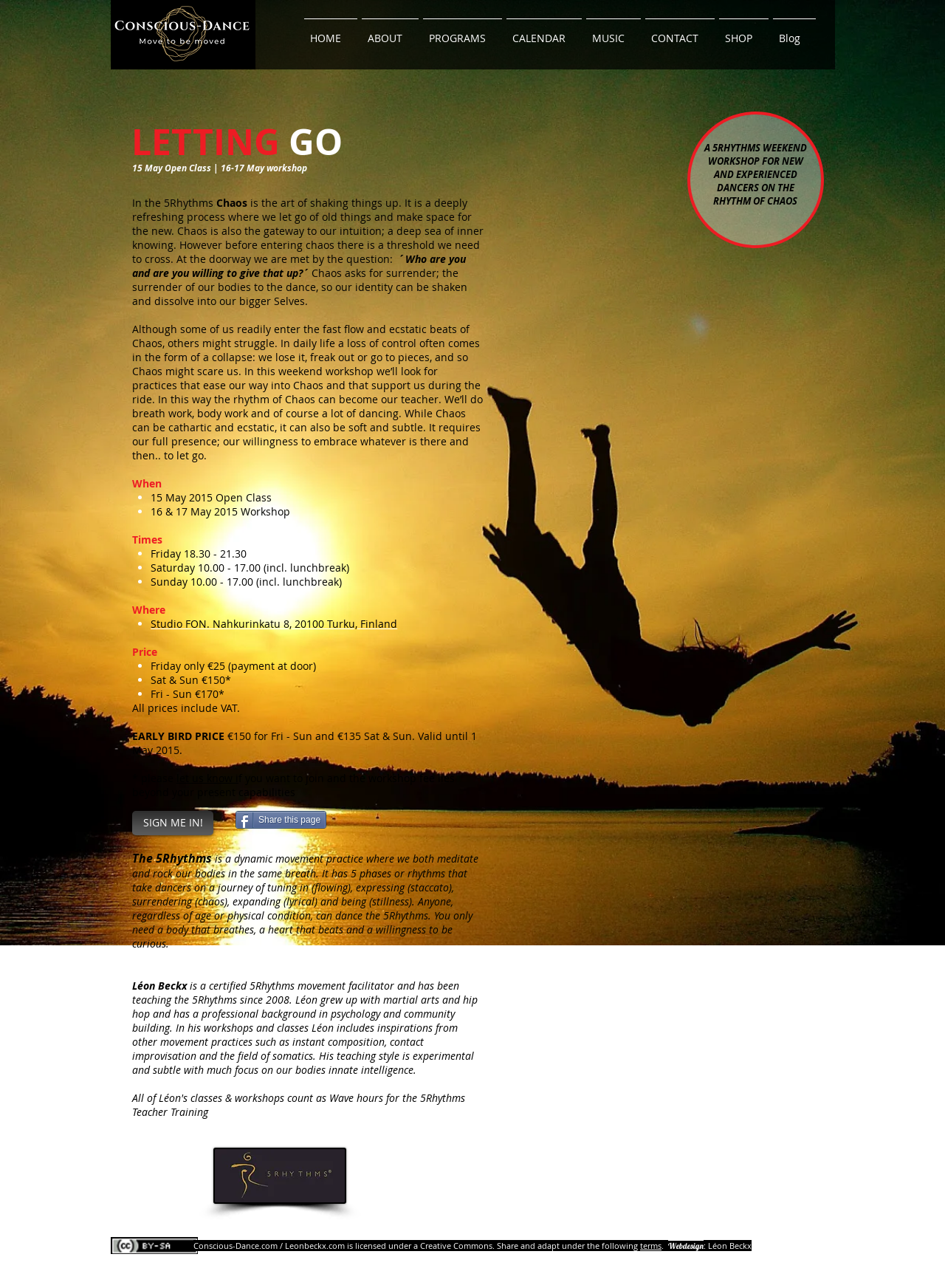Can you determine the bounding box coordinates of the area that needs to be clicked to fulfill the following instruction: "Click the 'HOME' link"?

[0.32, 0.014, 0.38, 0.034]